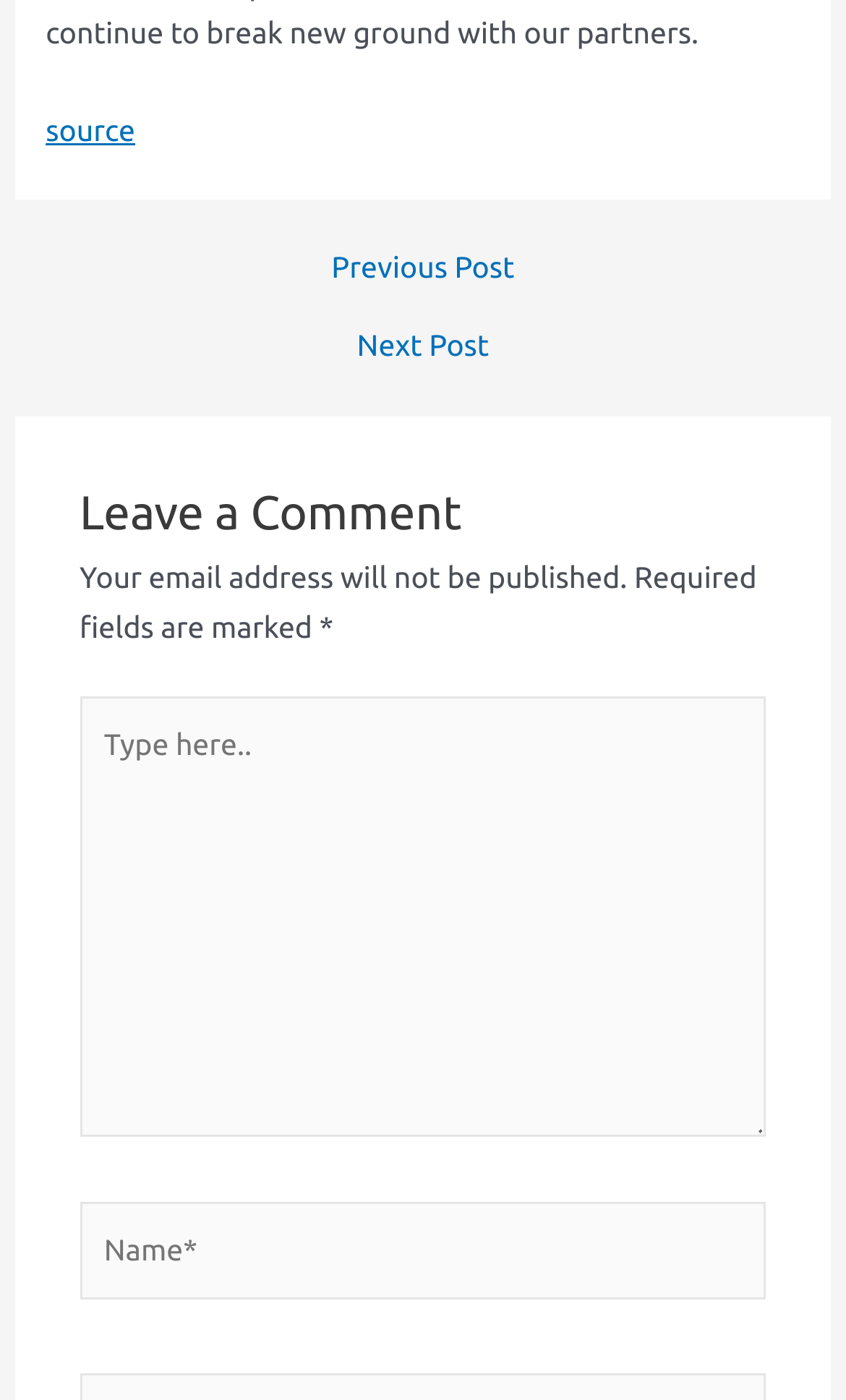Analyze the image and provide a detailed answer to the question: What is the purpose of the 'Previous Post' and 'Next Post' links?

The 'Previous Post' and 'Next Post' links are located in the navigation section of the webpage, indicating that they are used to navigate between different posts or articles on the website. This is a common feature in blogging or news websites, allowing users to easily access previous or next articles.